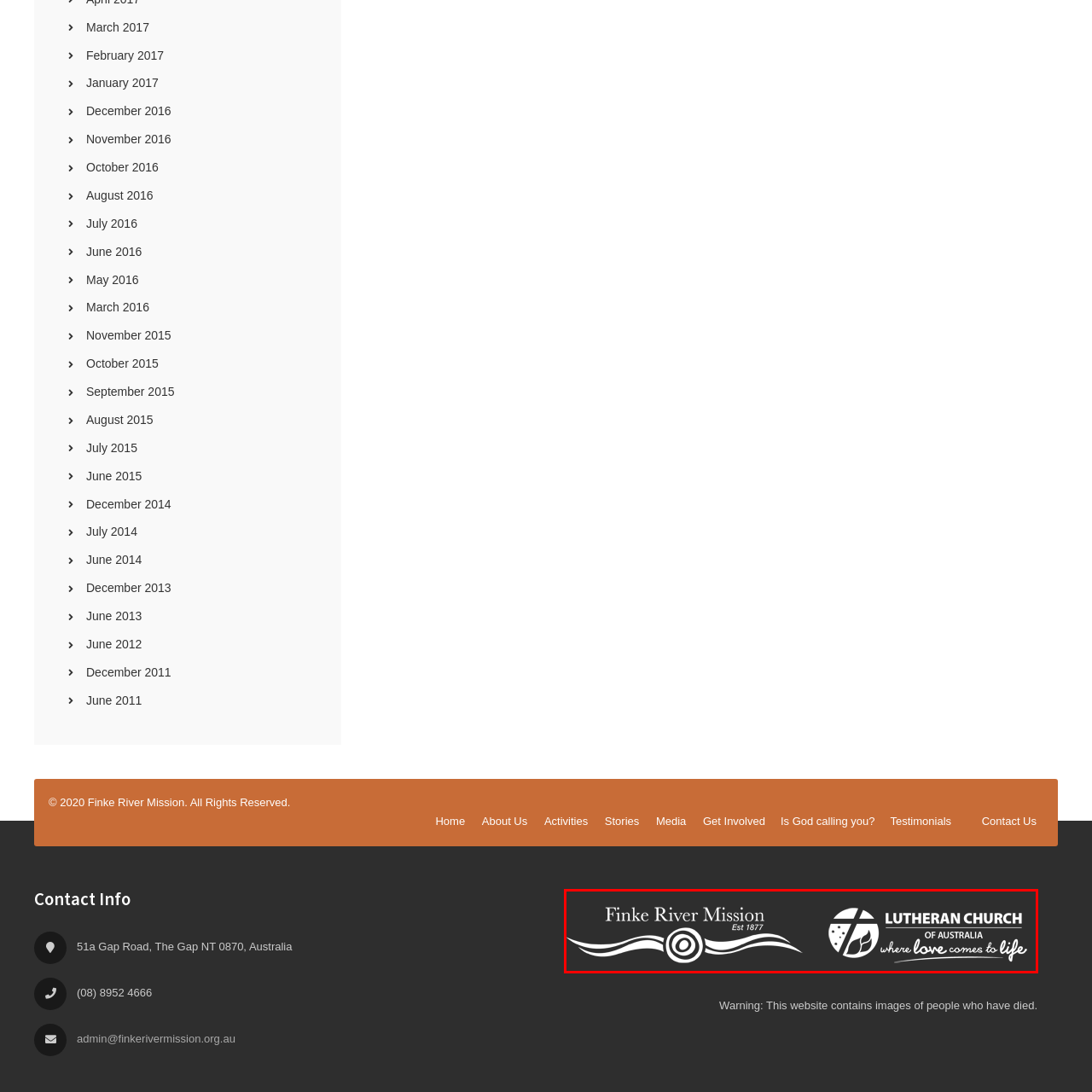What is the dominant color of the background?
Take a look at the image highlighted by the red bounding box and provide a detailed answer to the question.

The caption describes the background as a subtle dark color that emphasizes the contrasting white graphics of the logos, creating a visually striking and harmonious appearance.